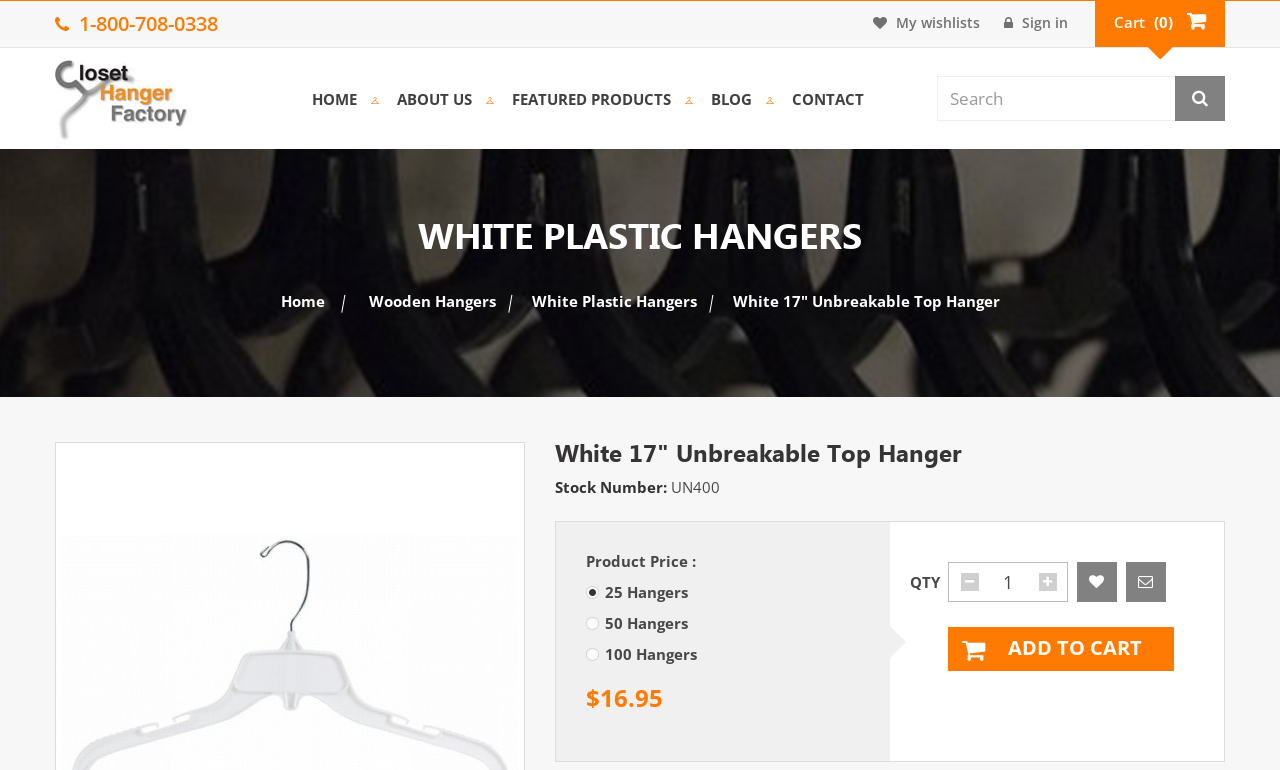Give a one-word or short-phrase answer to the following question: 
What is the stock number of the White 17" Unbreakable Top Hanger?

UN400